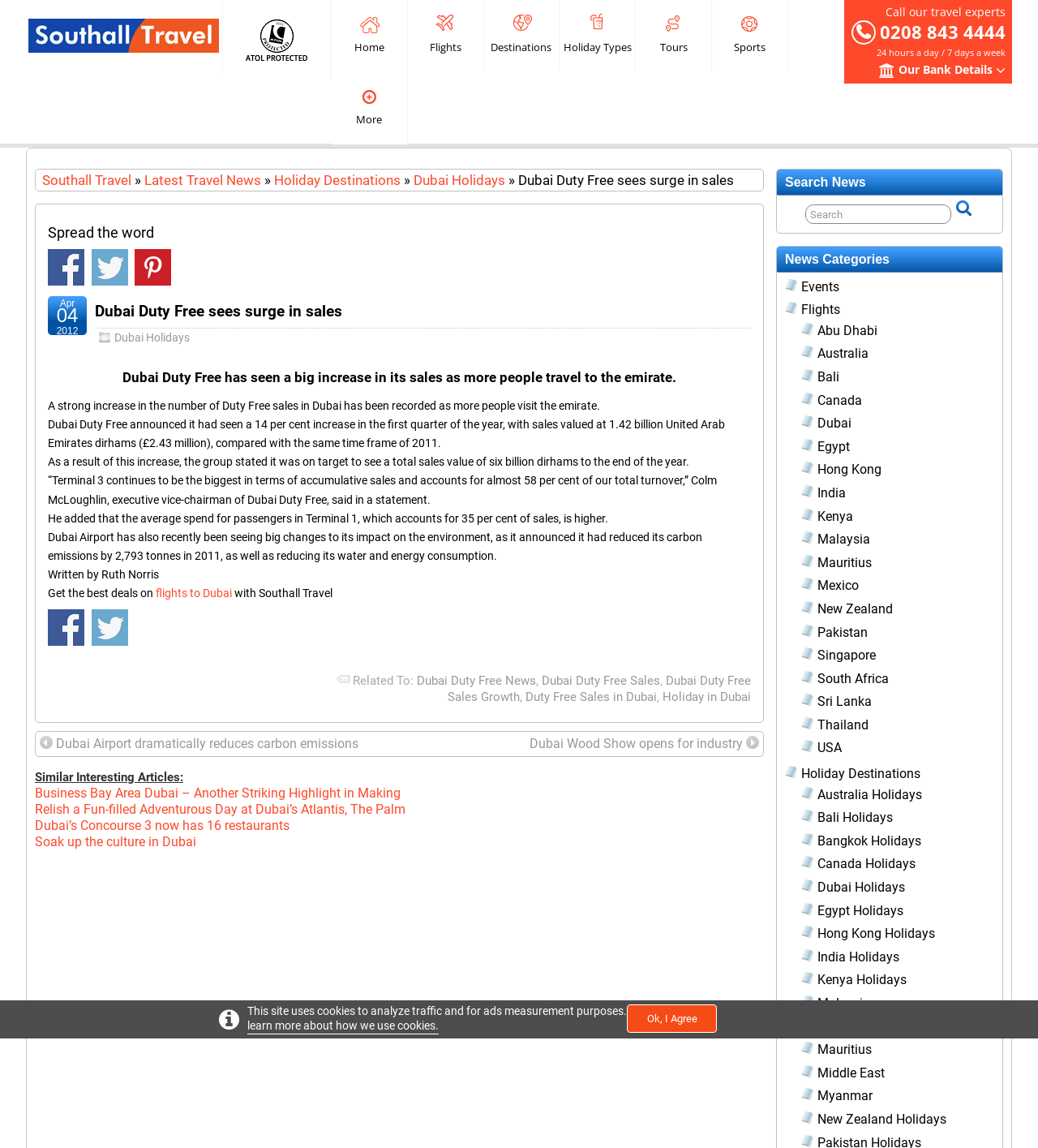Give the bounding box coordinates for the element described as: "USA".

[0.788, 0.645, 0.811, 0.658]